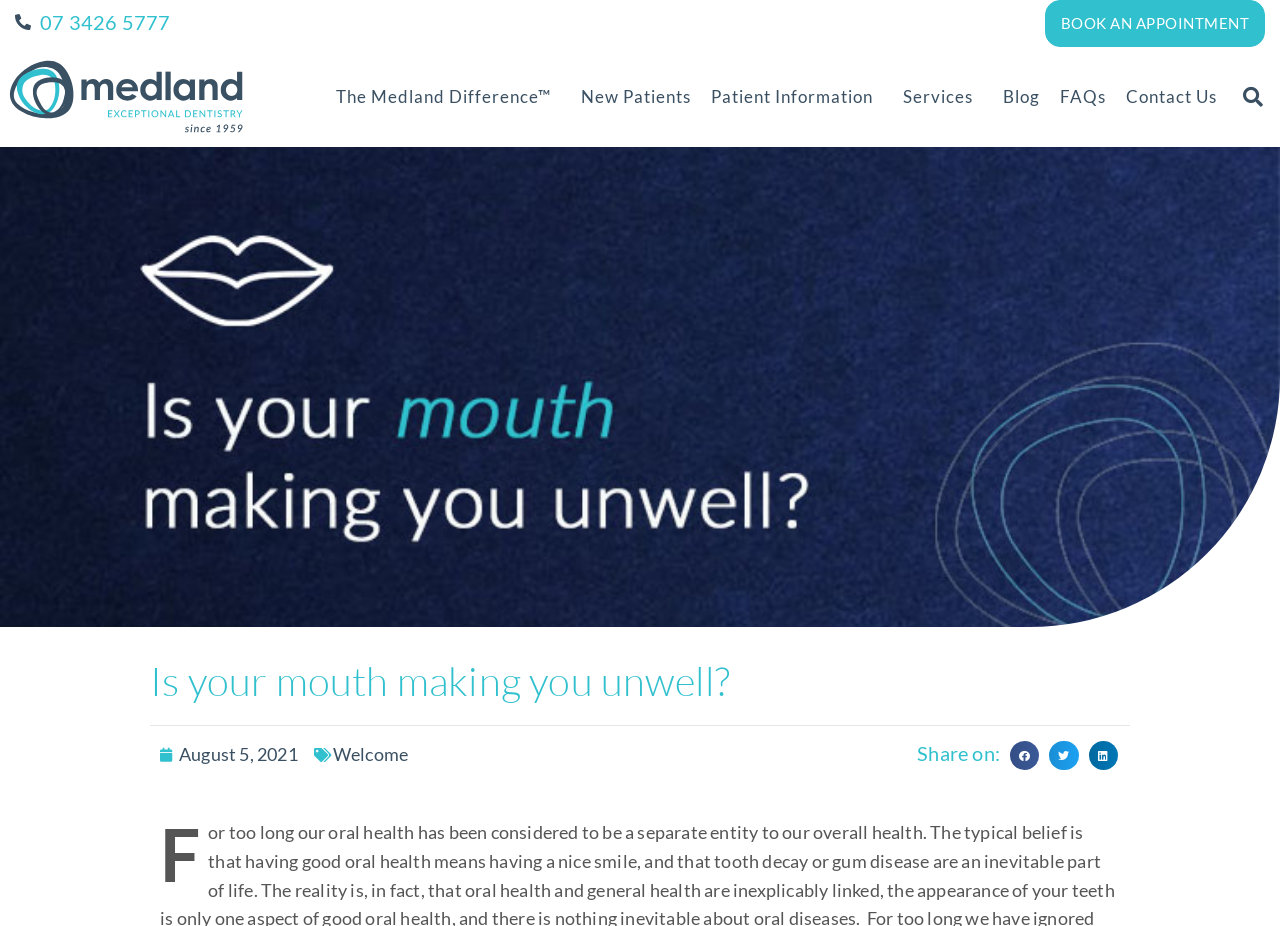Summarize the webpage with intricate details.

The webpage is about Medland Dental, a dental clinic that has been in operation since 1959. At the top left corner, there is a link to the clinic's phone number, "07 3426 5777", and a link to book an appointment. Next to the phone number is the clinic's logo, an image with the text "Medland Dental since 1959". 

On the top navigation bar, there are several links, including "The Medland Difference", "New Patients", "Patient Information", "Services", "Blog", "FAQs", and "Contact Us". Some of these links have dropdown menus. At the far right of the navigation bar, there is a search bar with a "Search" button.

The main content of the webpage starts with a heading "Is your mouth making you unwell?", which is positioned near the top center of the page. Below this heading, there are two lines of text, "August 5, 2021" and "Welcome". 

At the bottom of the page, there is a section with a heading "Share on:", which has three buttons to share the content on Facebook, Twitter, and LinkedIn.